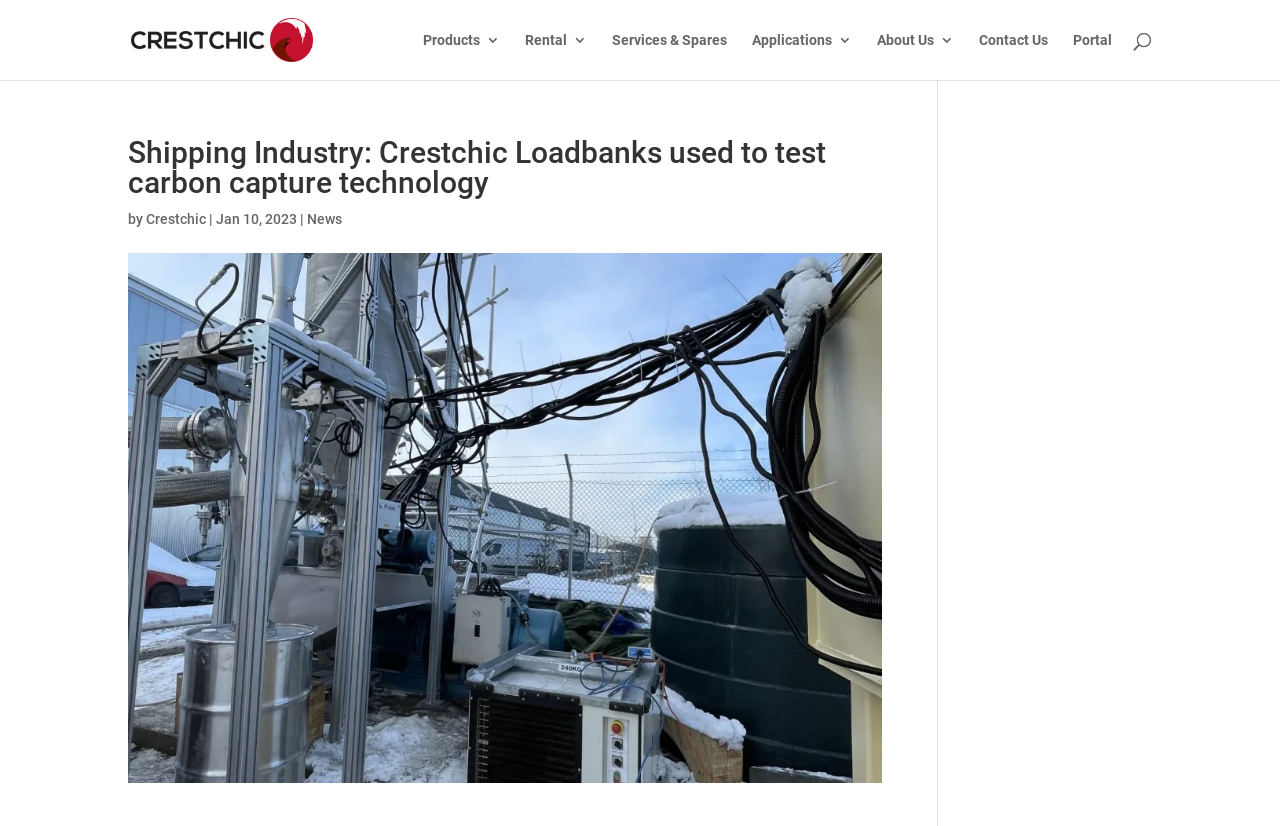Use a single word or phrase to answer the question: What is the company that manufactures load banks?

Crestchic USA